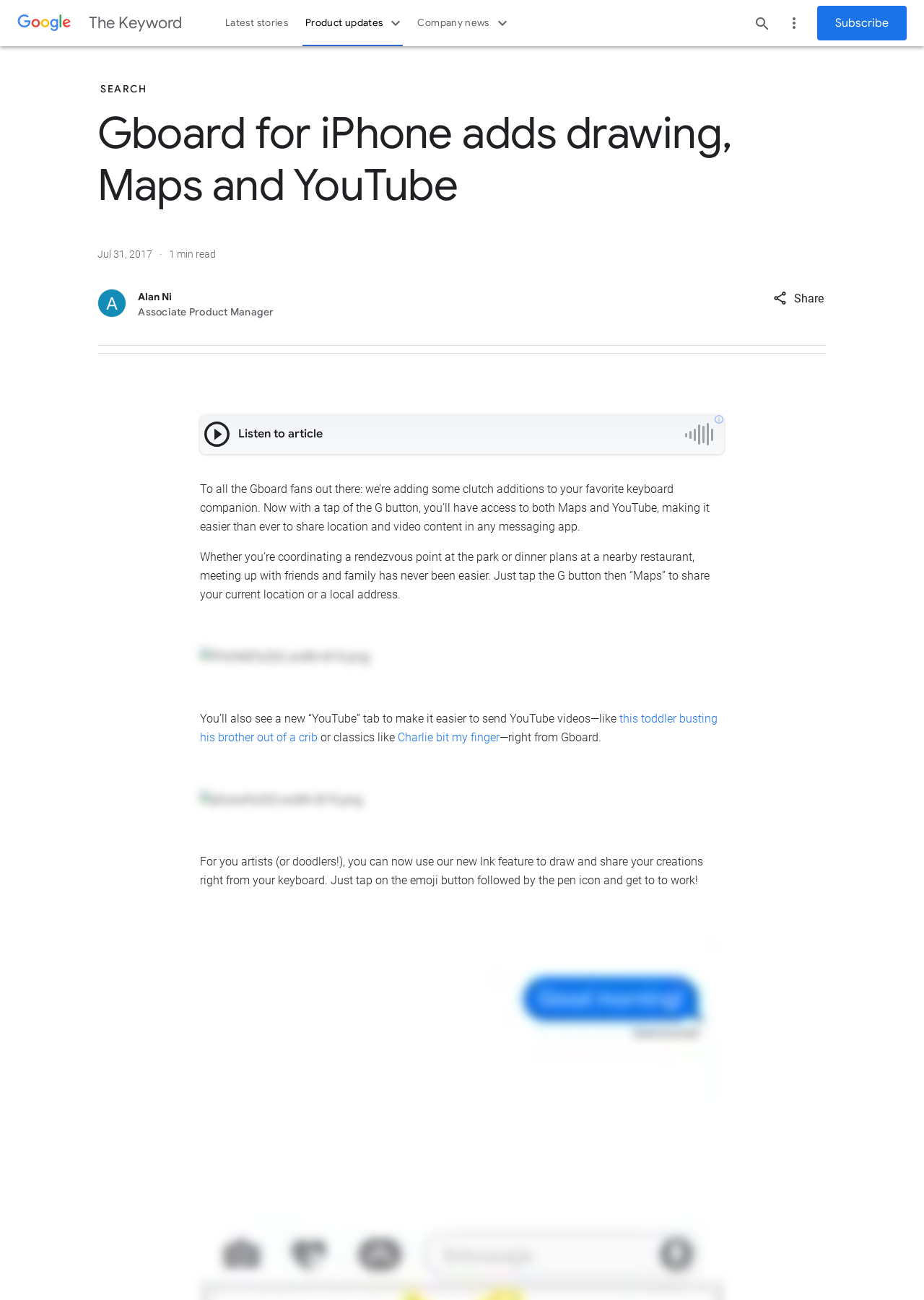Find the bounding box coordinates of the area that needs to be clicked in order to achieve the following instruction: "View the Gallery". The coordinates should be specified as four float numbers between 0 and 1, i.e., [left, top, right, bottom].

None